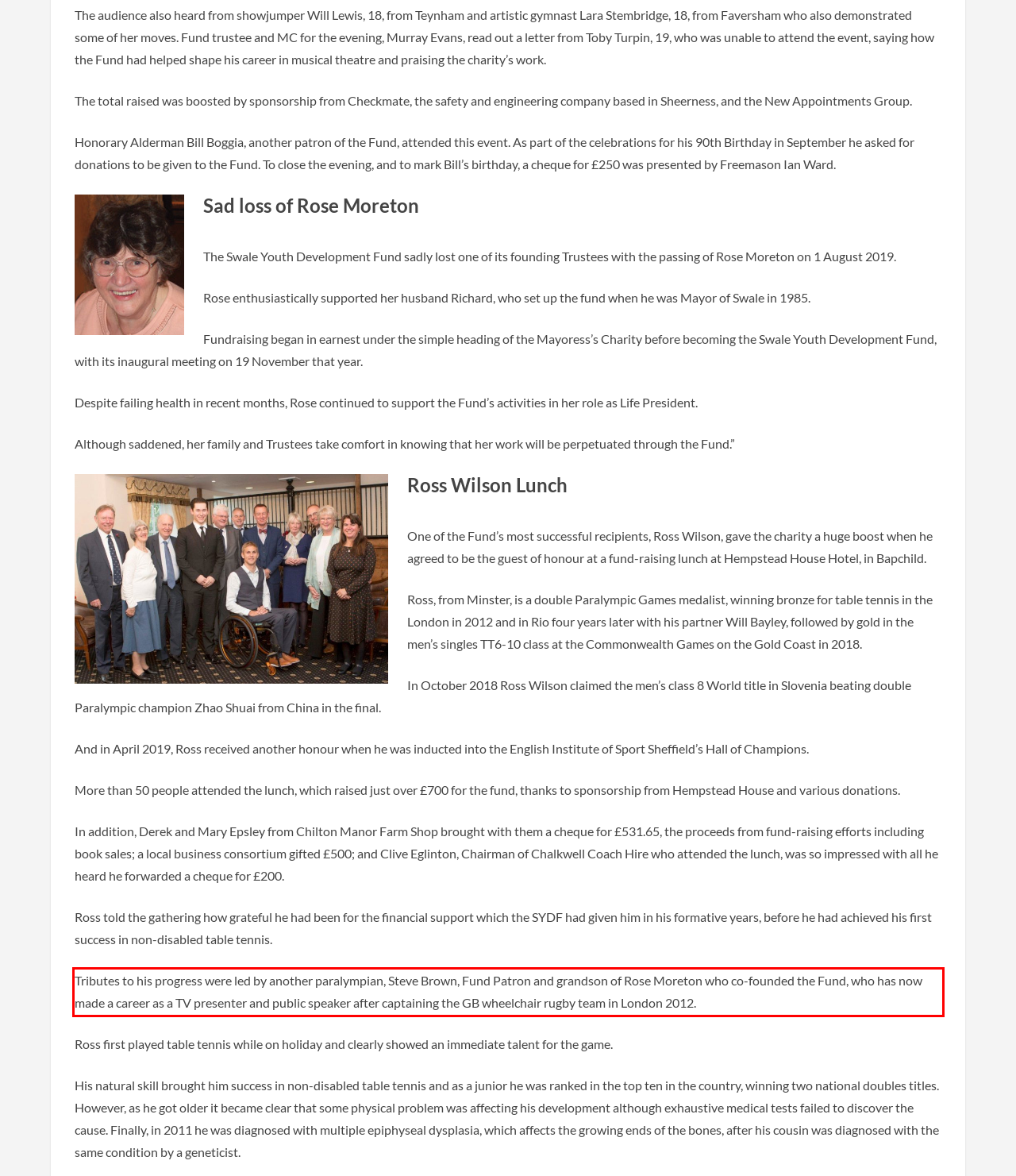You are given a webpage screenshot with a red bounding box around a UI element. Extract and generate the text inside this red bounding box.

Tributes to his progress were led by another paralympian, Steve Brown, Fund Patron and grandson of Rose Moreton who co-founded the Fund, who has now made a career as a TV presenter and public speaker after captaining the GB wheelchair rugby team in London 2012.